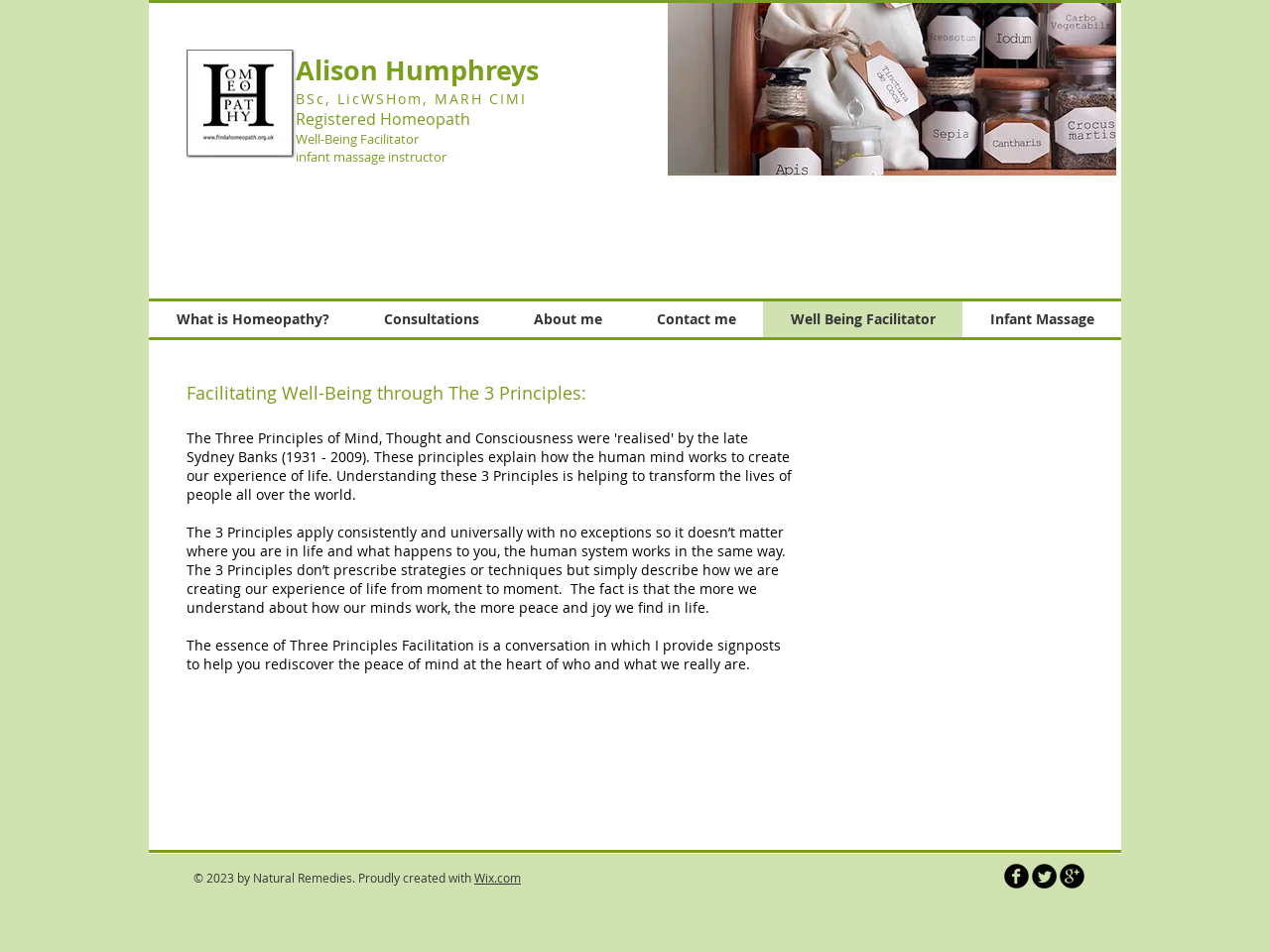Given the content of the image, can you provide a detailed answer to the question?
What is the purpose of the conversation with the Well-Being Facilitator?

According to the webpage, the essence of Three Principles Facilitation is a conversation that provides signposts to help individuals rediscover the peace of mind at the heart of who and what they really are.